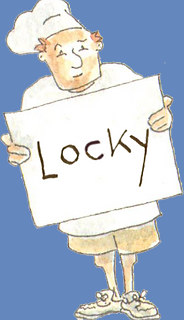Please provide a comprehensive answer to the question based on the screenshot: What is Locky holding in his hand?

Locky is holding a sign prominently displaying his name, which is a key element of the illustration and helps to identify the character.